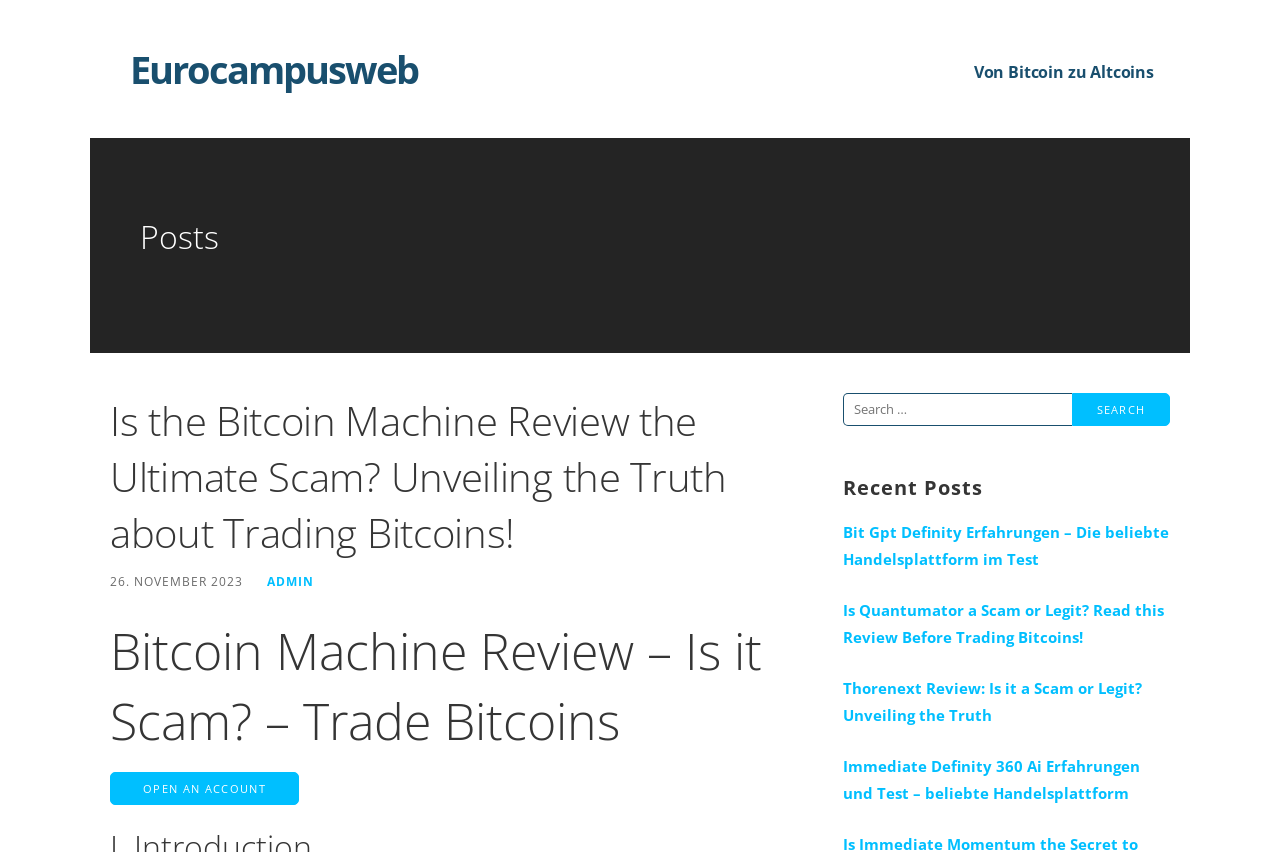Provide the bounding box coordinates of the HTML element described by the text: "500px".

None